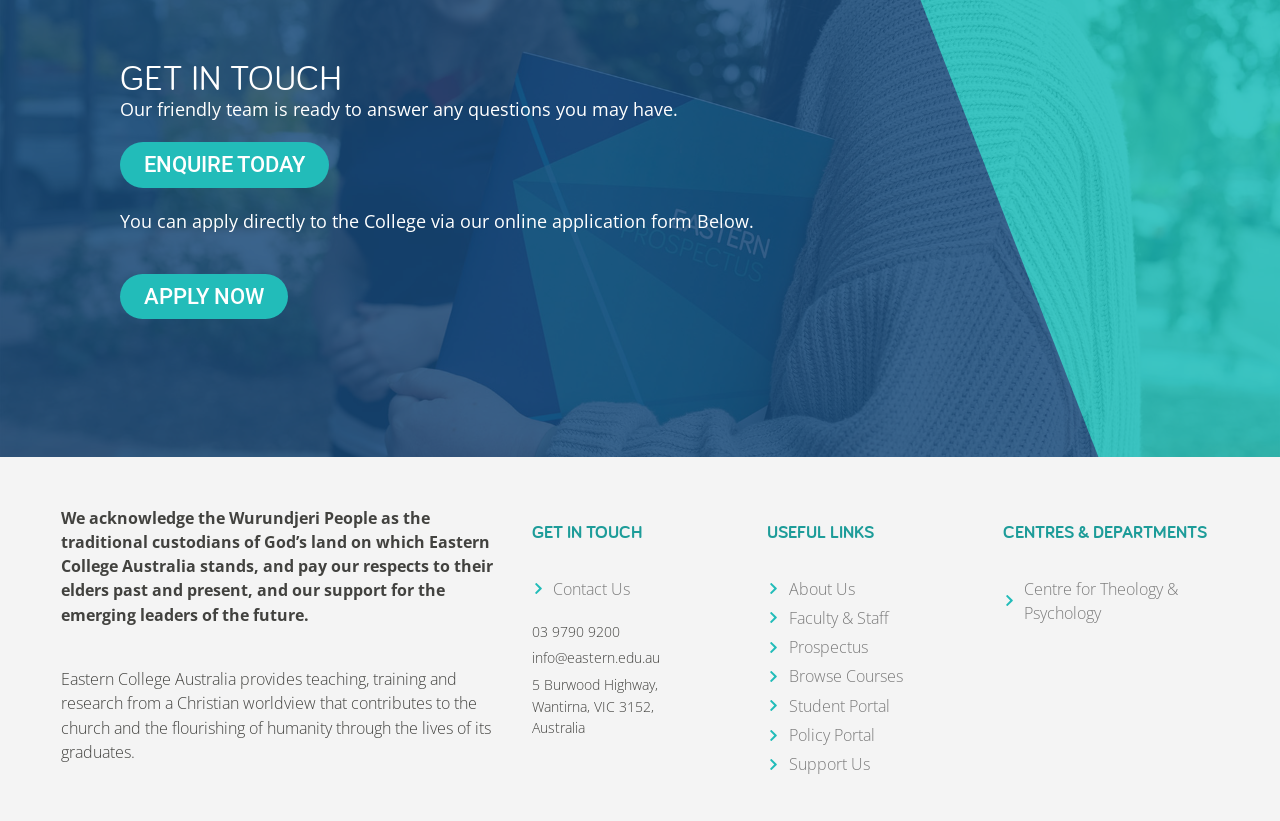Pinpoint the bounding box coordinates of the clickable area necessary to execute the following instruction: "apply now". The coordinates should be given as four float numbers between 0 and 1, namely [left, top, right, bottom].

[0.094, 0.333, 0.225, 0.389]